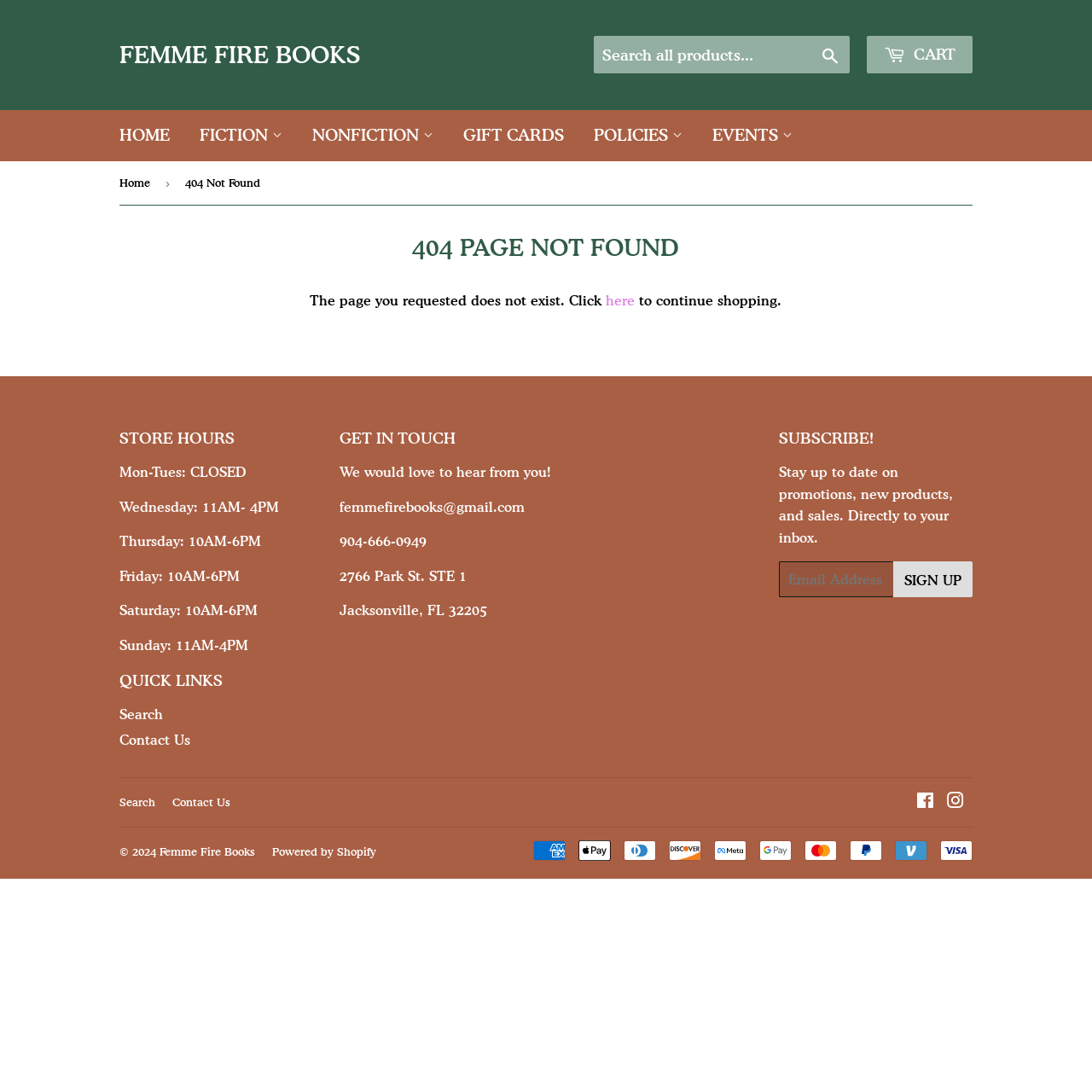Locate the bounding box coordinates of the element that should be clicked to execute the following instruction: "Get in touch with us".

[0.311, 0.424, 0.504, 0.44]